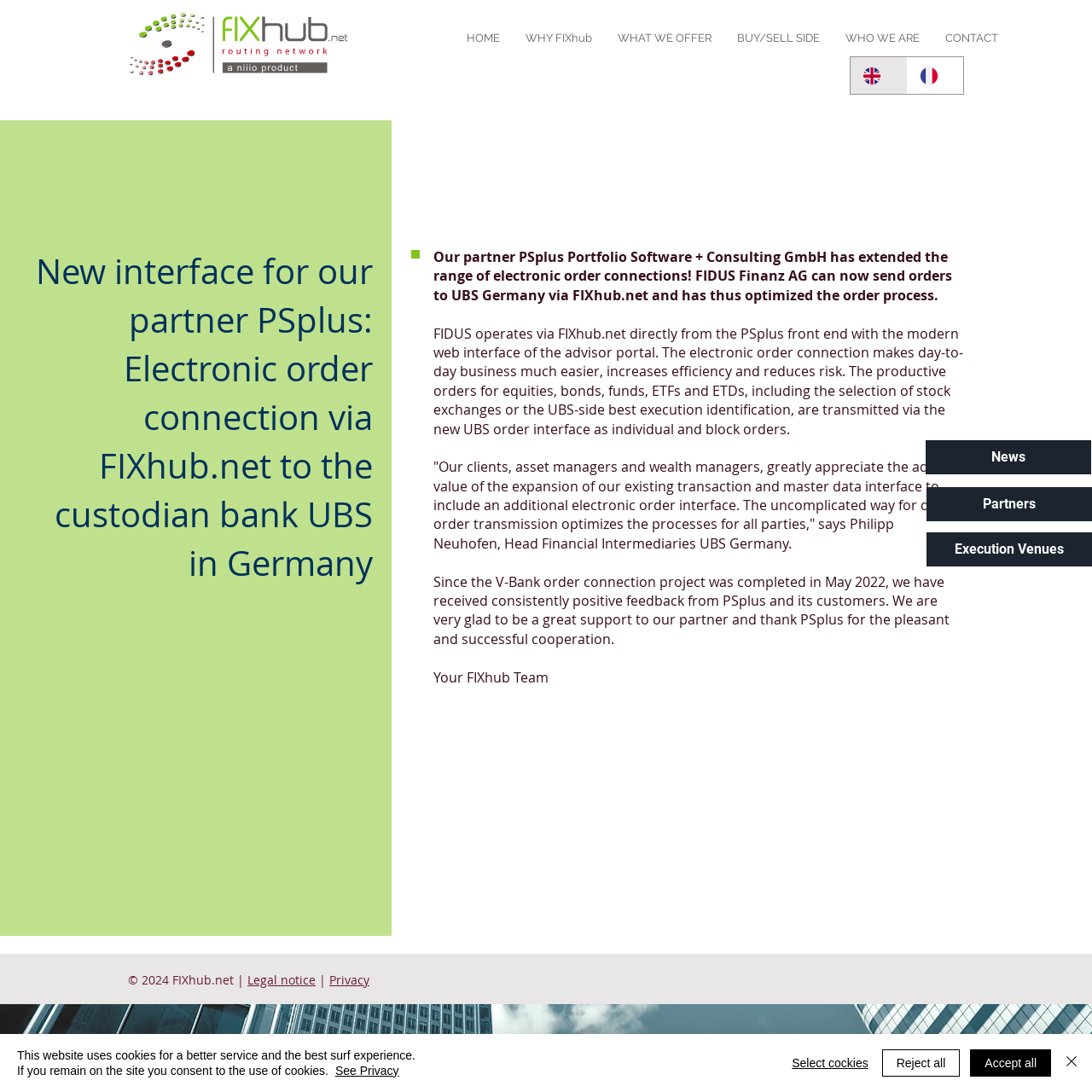Please identify the bounding box coordinates of the area that needs to be clicked to fulfill the following instruction: "Select French language."

[0.83, 0.052, 0.882, 0.086]